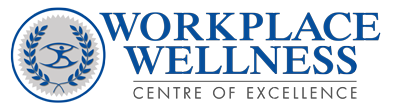Answer the following query concisely with a single word or phrase:
What color are the bold letters?

Blue